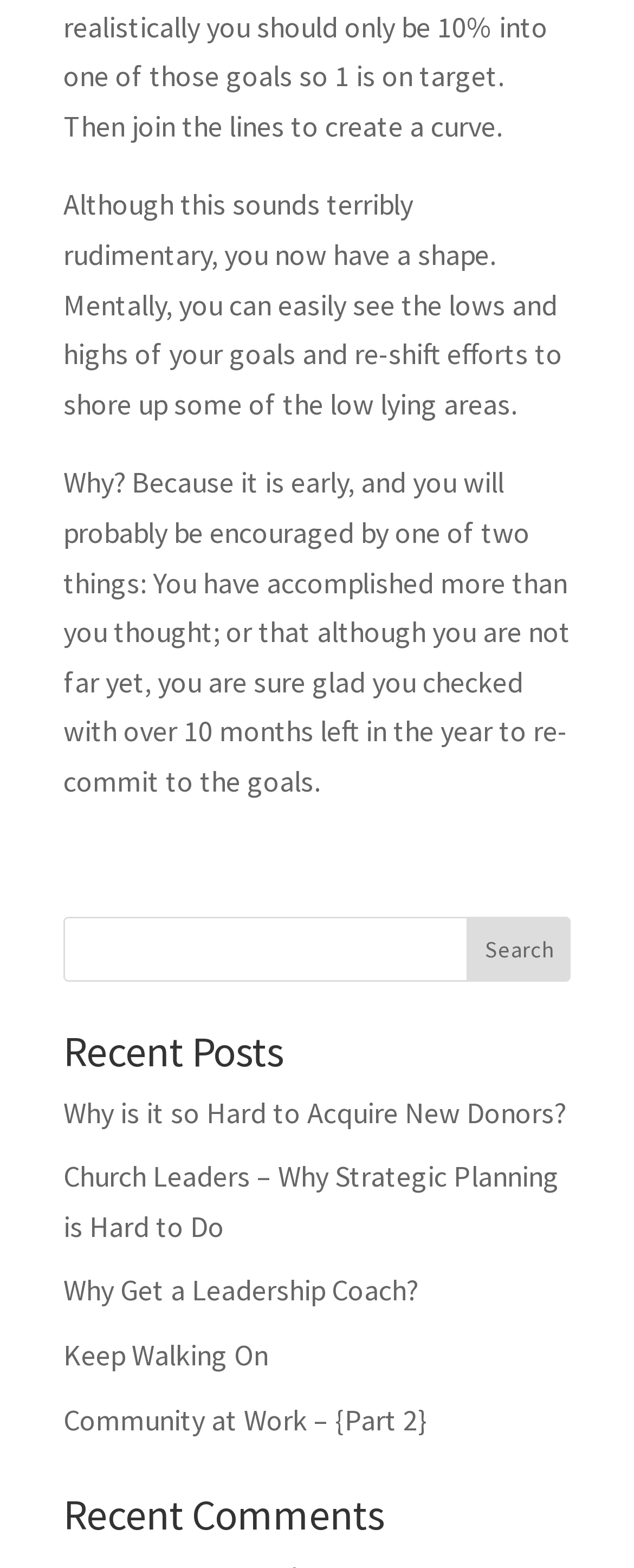Respond concisely with one word or phrase to the following query:
What is the purpose of mentally seeing the lows and highs of goals?

To re-shift efforts